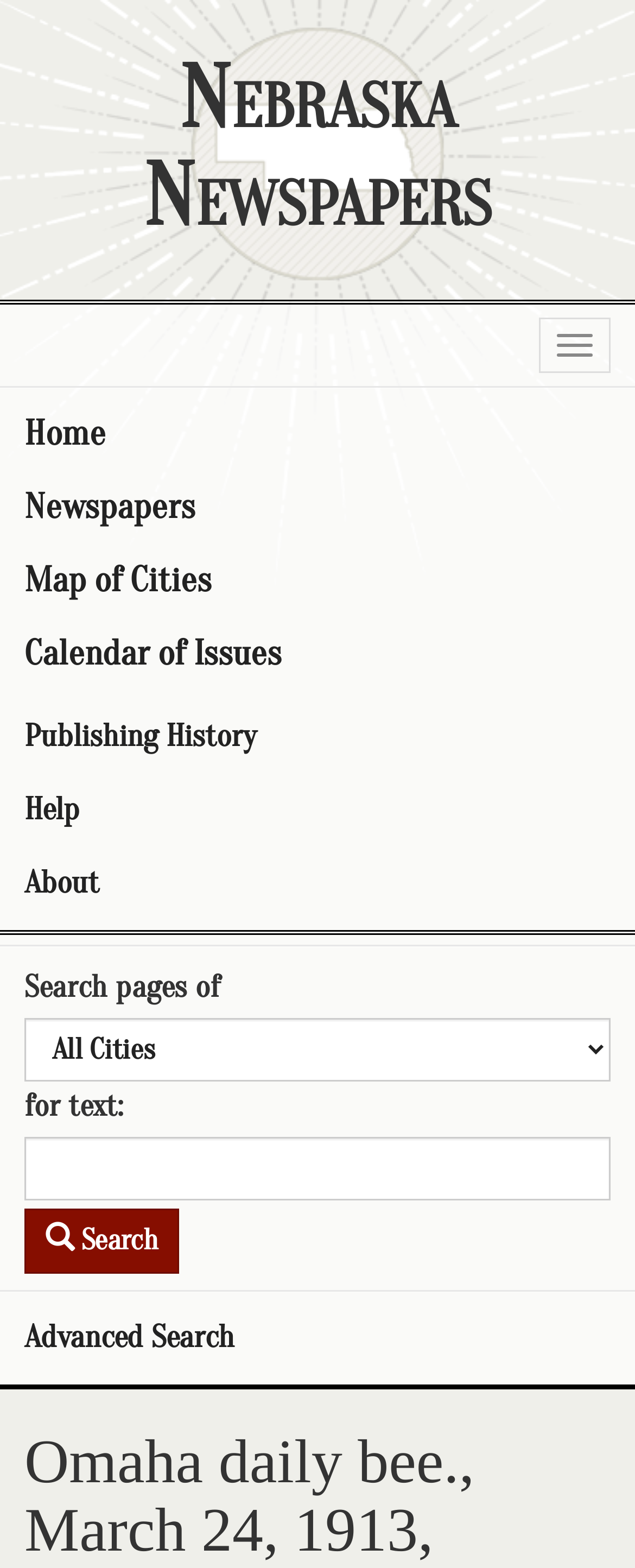Identify the bounding box coordinates for the UI element that matches this description: "Newspapers".

[0.0, 0.3, 1.0, 0.347]